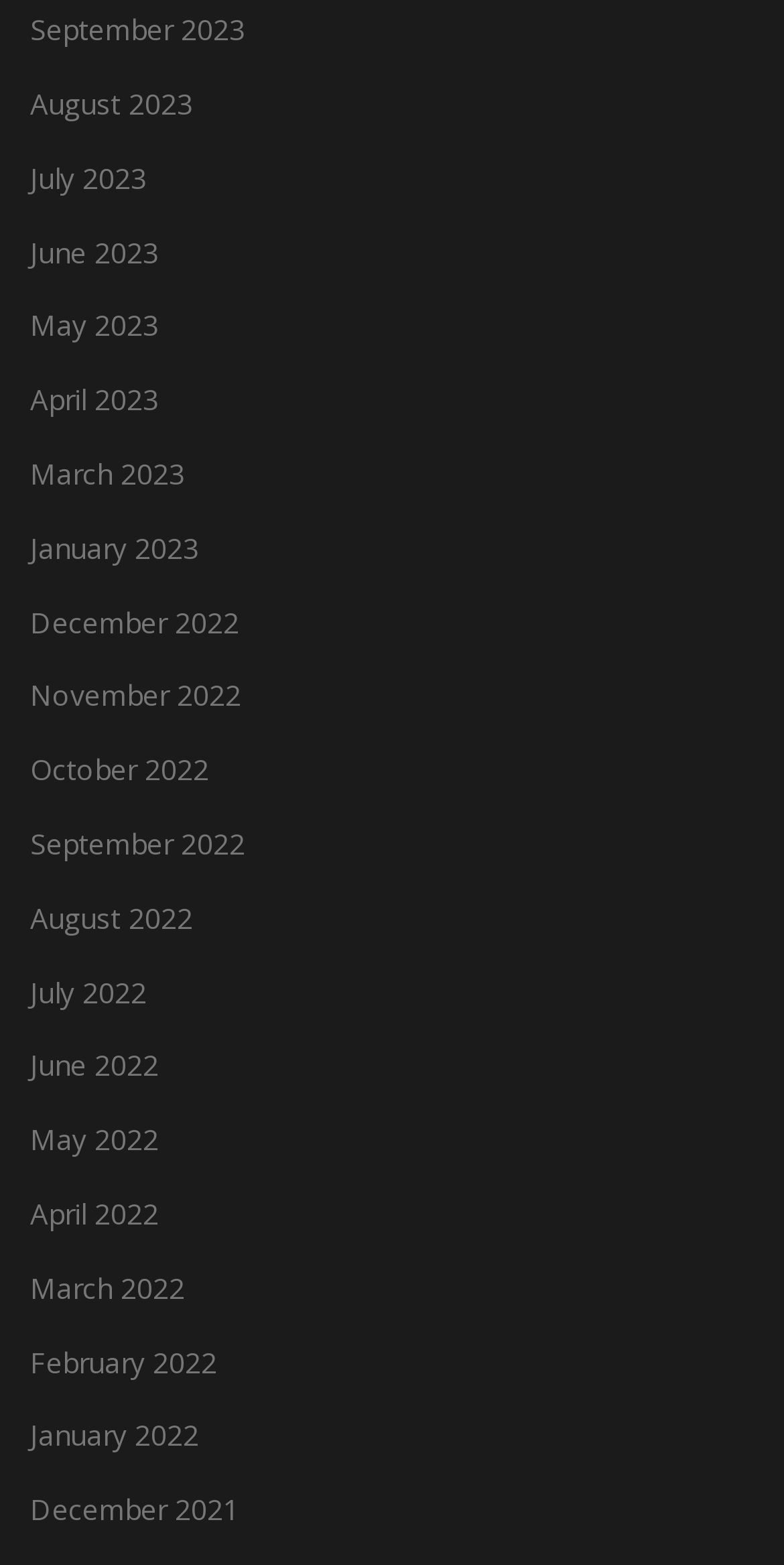What is the pattern of the month listing? Based on the screenshot, please respond with a single word or phrase.

Descending order